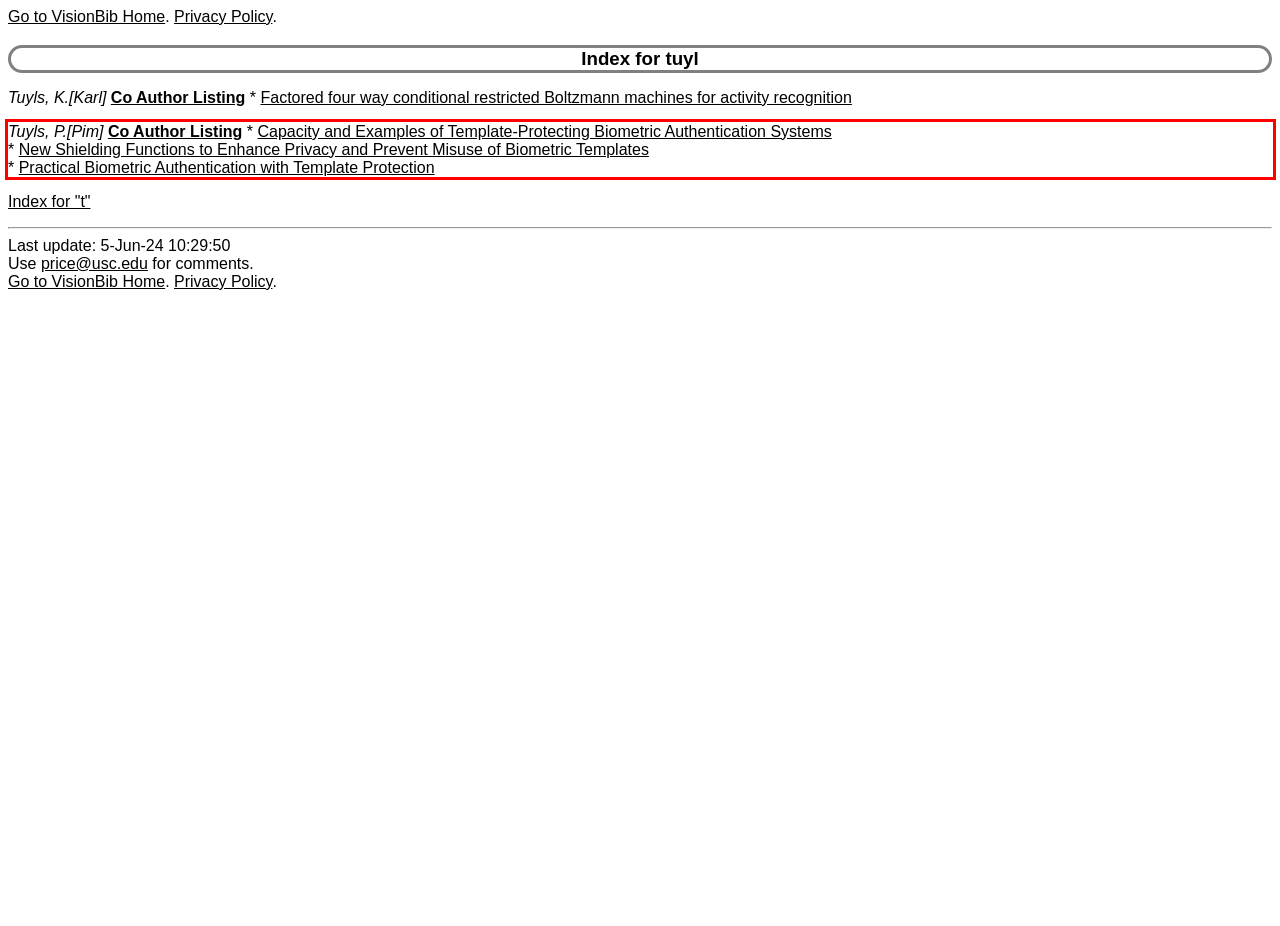Given a screenshot of a webpage containing a red bounding box, perform OCR on the text within this red bounding box and provide the text content.

Tuyls, P.[Pim] Co Author Listing * Capacity and Examples of Template-Protecting Biometric Authentication Systems * New Shielding Functions to Enhance Privacy and Prevent Misuse of Biometric Templates * Practical Biometric Authentication with Template Protection